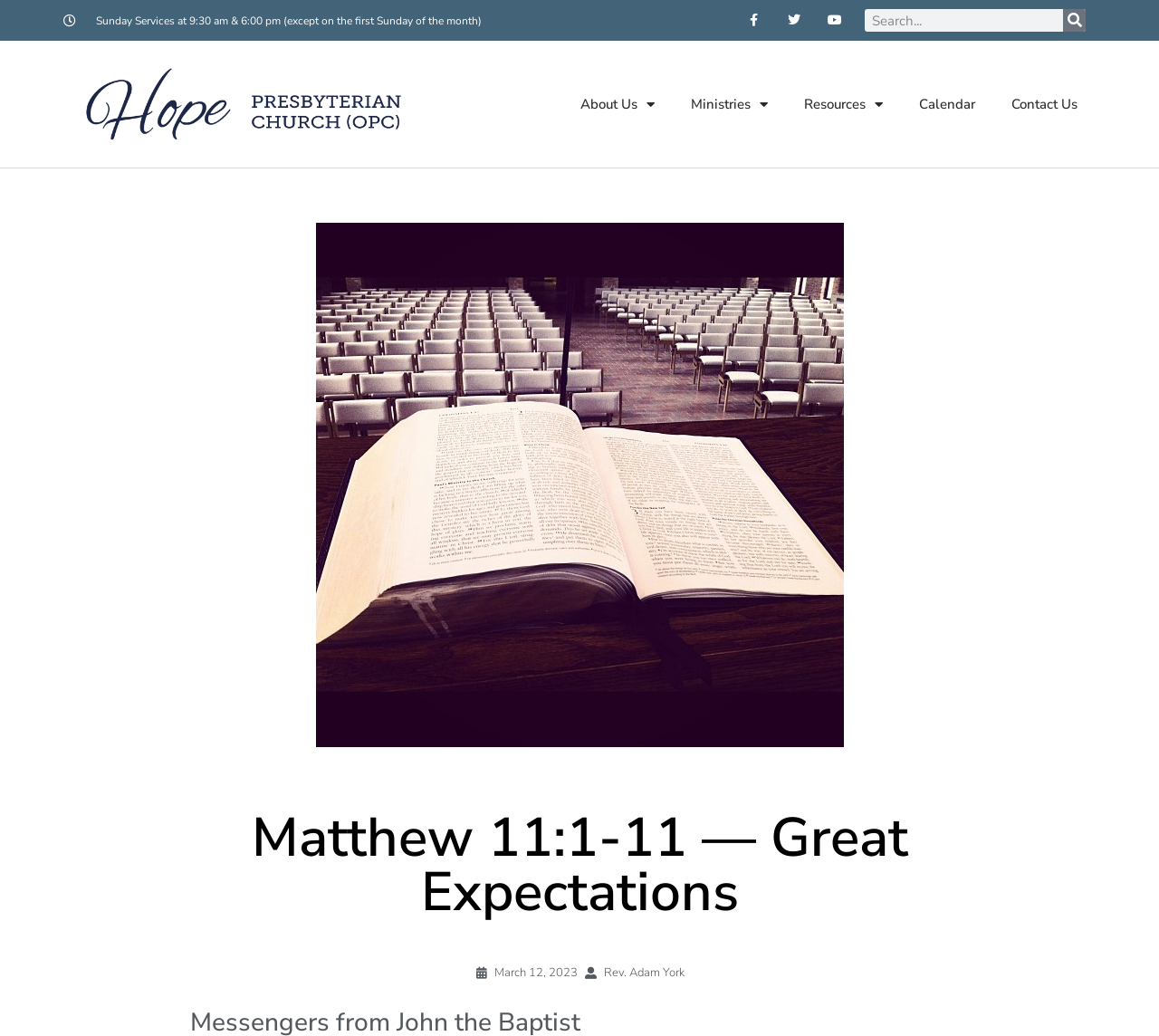Select the bounding box coordinates of the element I need to click to carry out the following instruction: "Check Sunday Services schedule".

[0.055, 0.012, 0.415, 0.028]